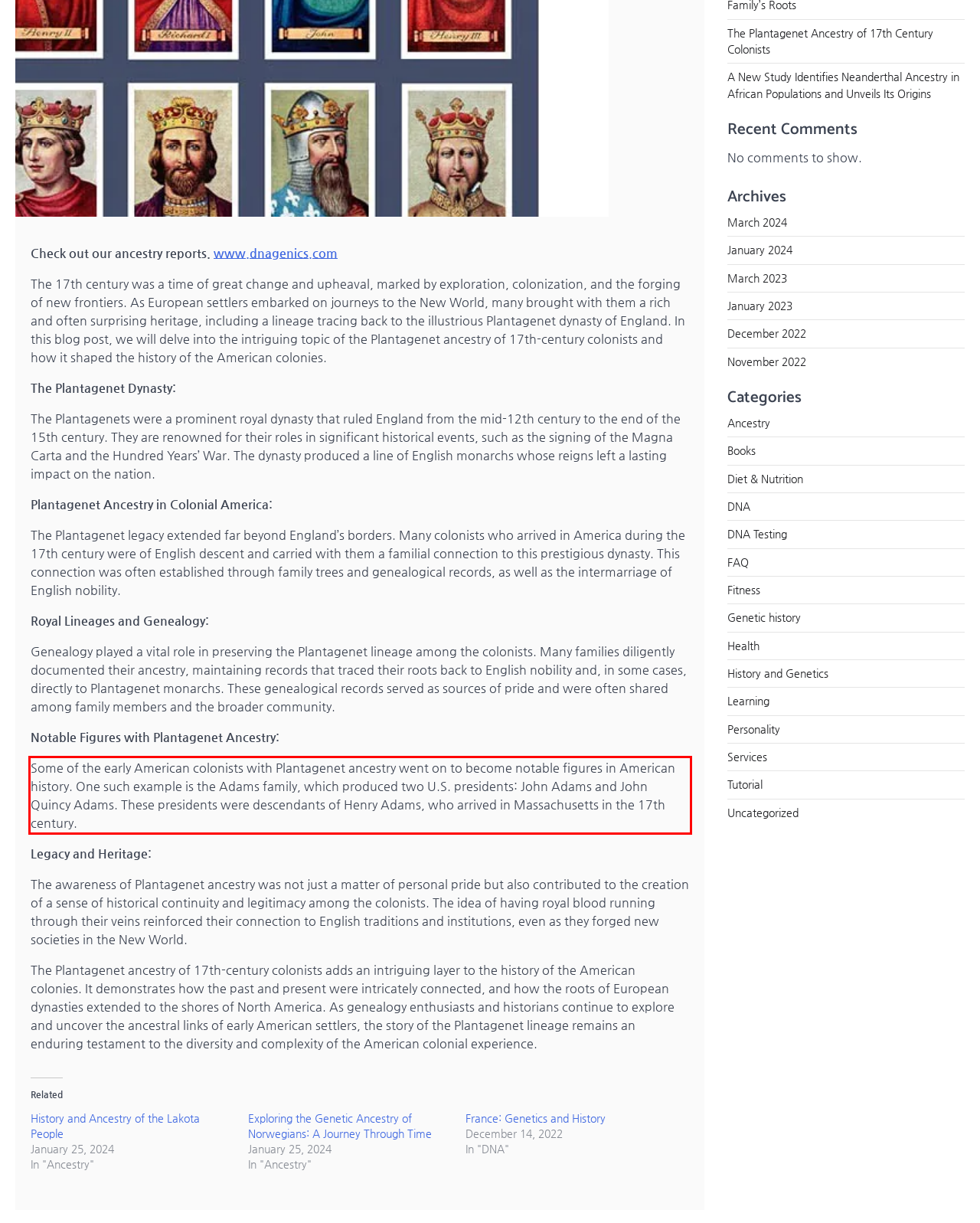Examine the screenshot of the webpage, locate the red bounding box, and perform OCR to extract the text contained within it.

Some of the early American colonists with Plantagenet ancestry went on to become notable figures in American history. One such example is the Adams family, which produced two U.S. presidents: John Adams and John Quincy Adams. These presidents were descendants of Henry Adams, who arrived in Massachusetts in the 17th century.